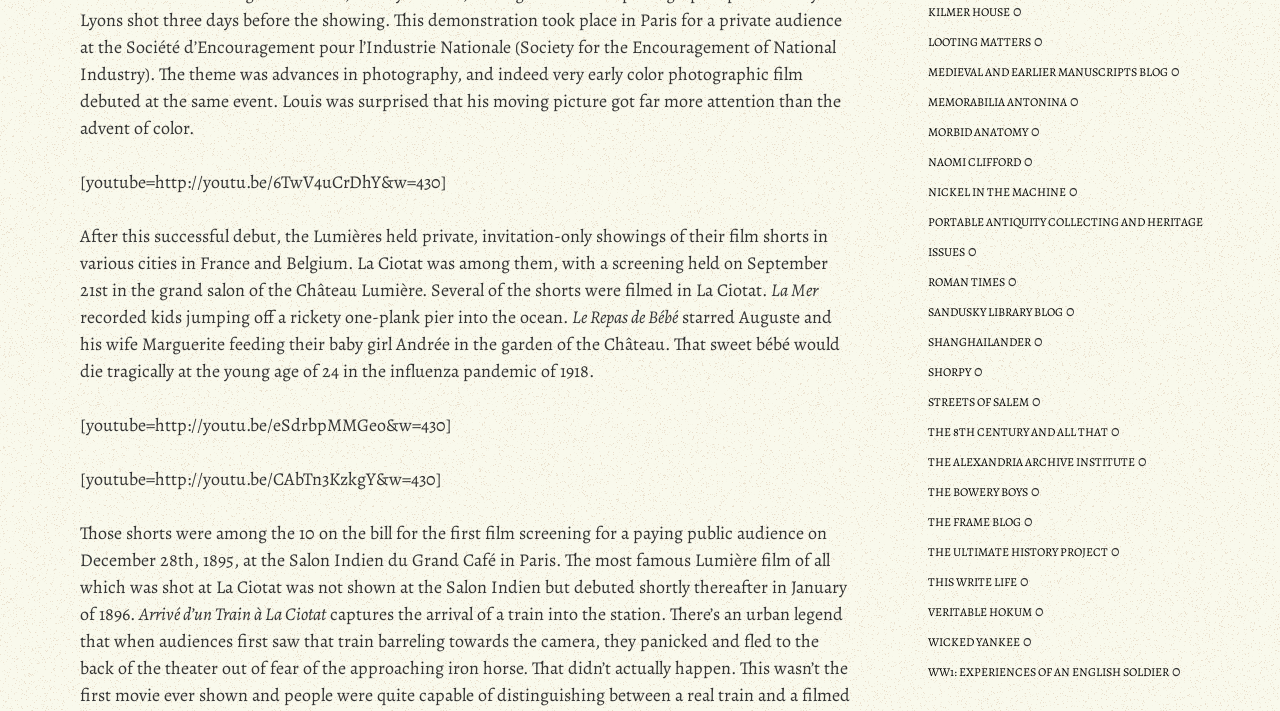Locate the bounding box coordinates of the element that needs to be clicked to carry out the instruction: "Check out the 'WW1: EXPERIENCES OF AN ENGLISH SOLDIER' link". The coordinates should be given as four float numbers ranging from 0 to 1, i.e., [left, top, right, bottom].

[0.725, 0.934, 0.913, 0.957]